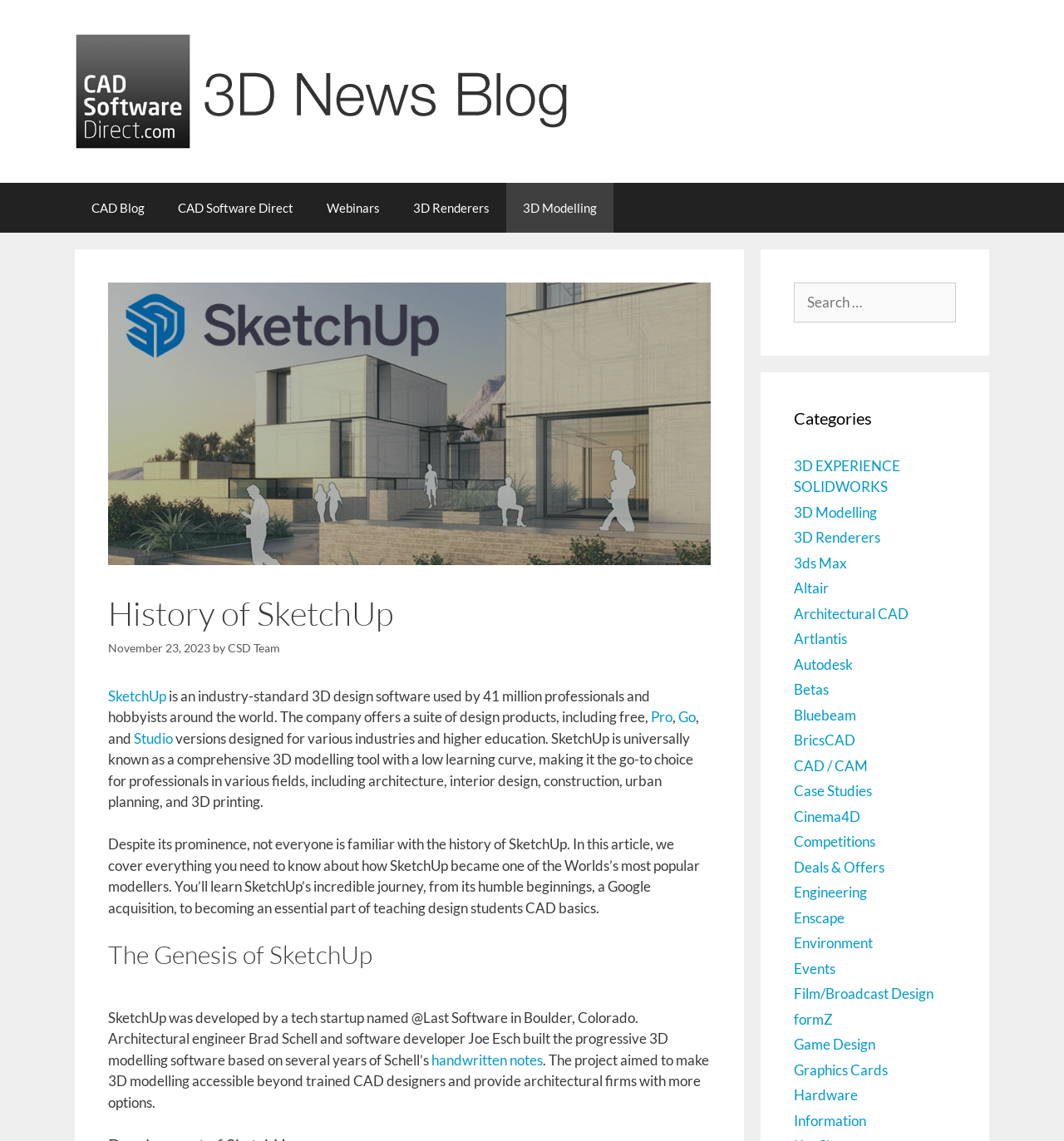Please identify the bounding box coordinates of the element's region that needs to be clicked to fulfill the following instruction: "Click on the '3D Modelling' category". The bounding box coordinates should consist of four float numbers between 0 and 1, i.e., [left, top, right, bottom].

[0.746, 0.441, 0.824, 0.456]